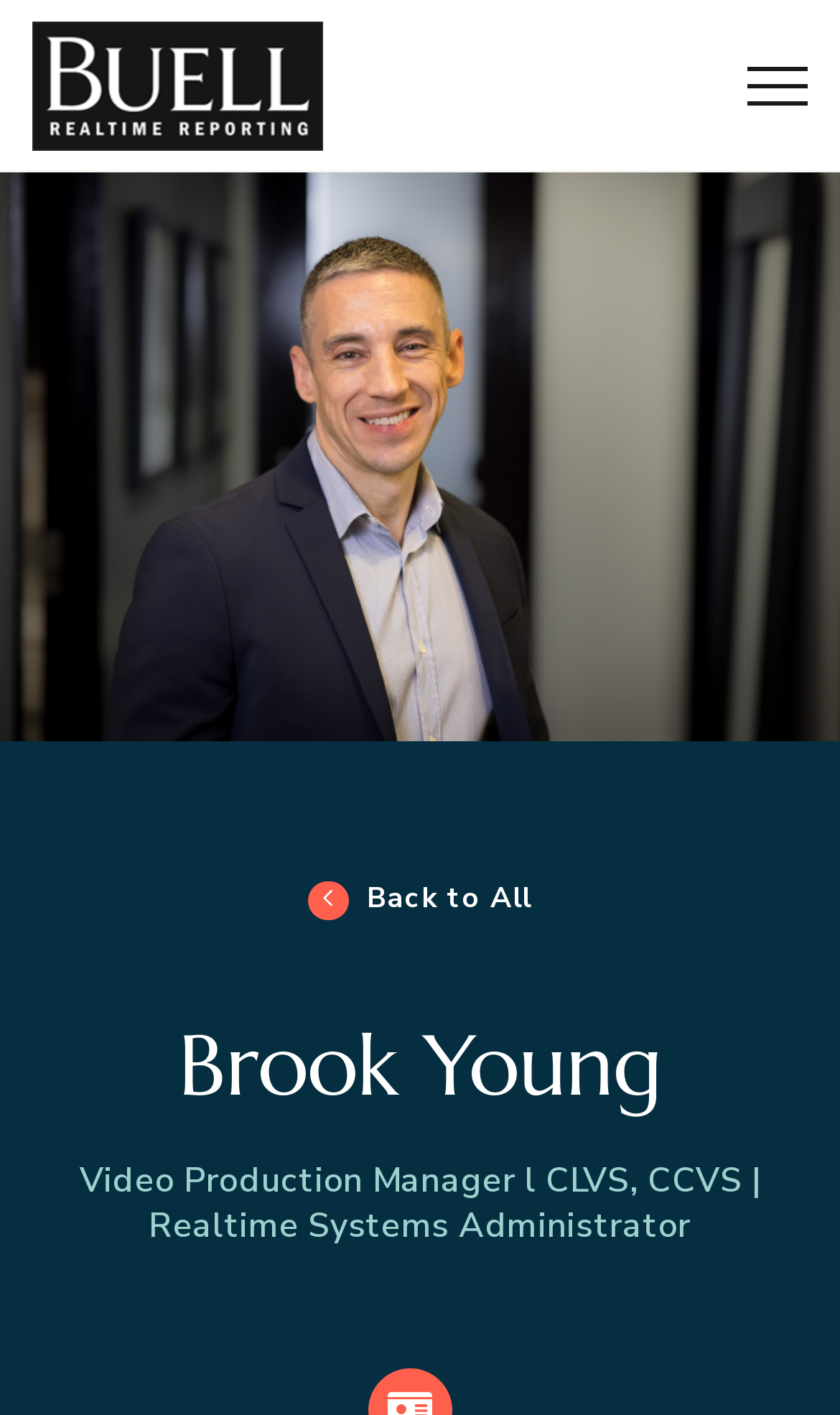Given the element description Back to All, predict the bounding box coordinates for the UI element in the webpage screenshot. The format should be (top-left x, top-left y, bottom-right x, bottom-right y), and the values should be between 0 and 1.

[0.367, 0.622, 0.633, 0.65]